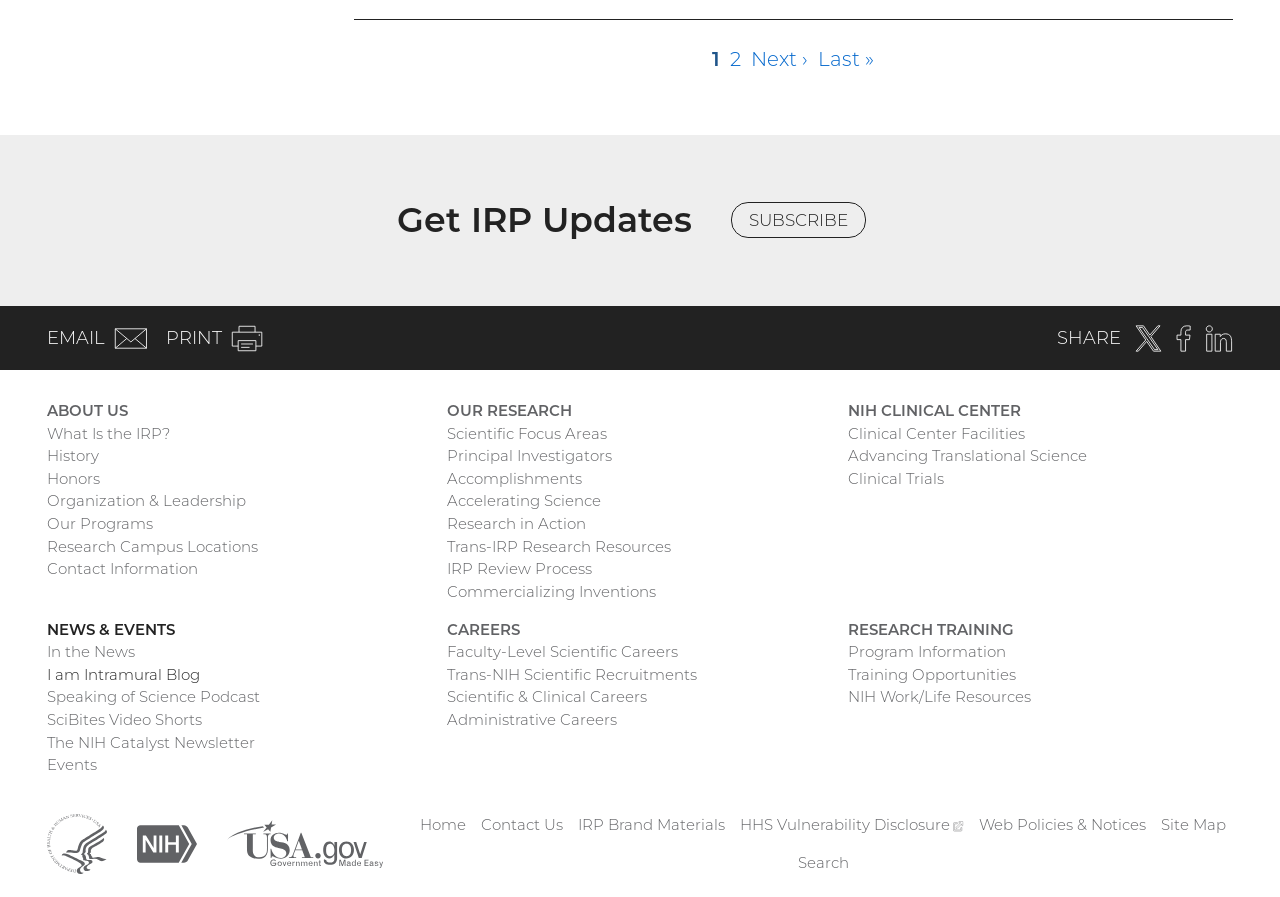Give a concise answer of one word or phrase to the question: 
What is the last link in the 'Main navigation' section?

Contact Information